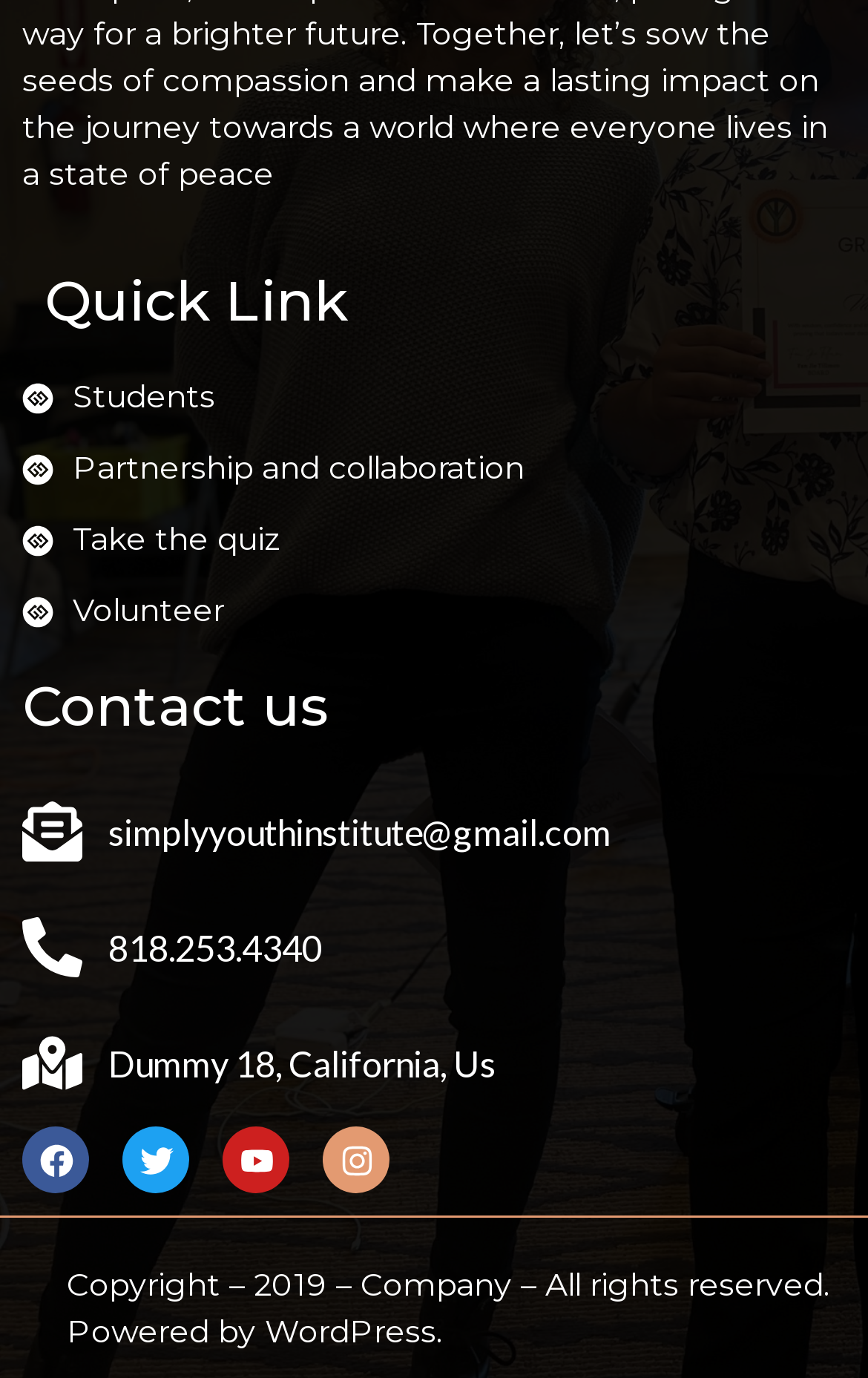Review the image closely and give a comprehensive answer to the question: How many social media links are there?

There are four social media links: Facebook, Twitter, Youtube, and Instagram. These links are located at the bottom of the webpage, each with an accompanying image, and have bounding boxes of [0.026, 0.817, 0.103, 0.866], [0.141, 0.817, 0.218, 0.866], [0.256, 0.817, 0.333, 0.866], and [0.372, 0.817, 0.449, 0.866] respectively.